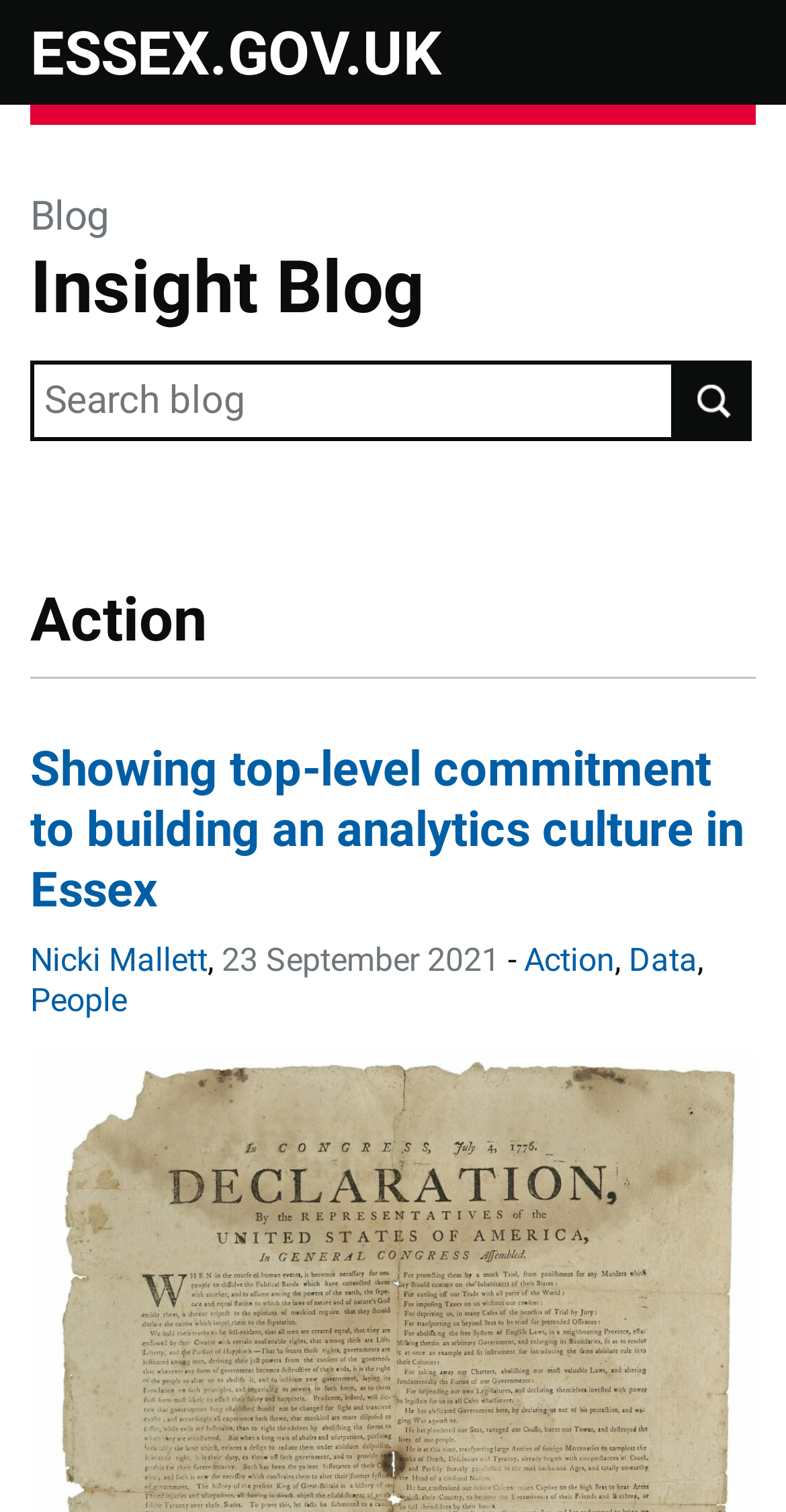Who wrote the blog post?
Answer briefly with a single word or phrase based on the image.

Nicki Mallett